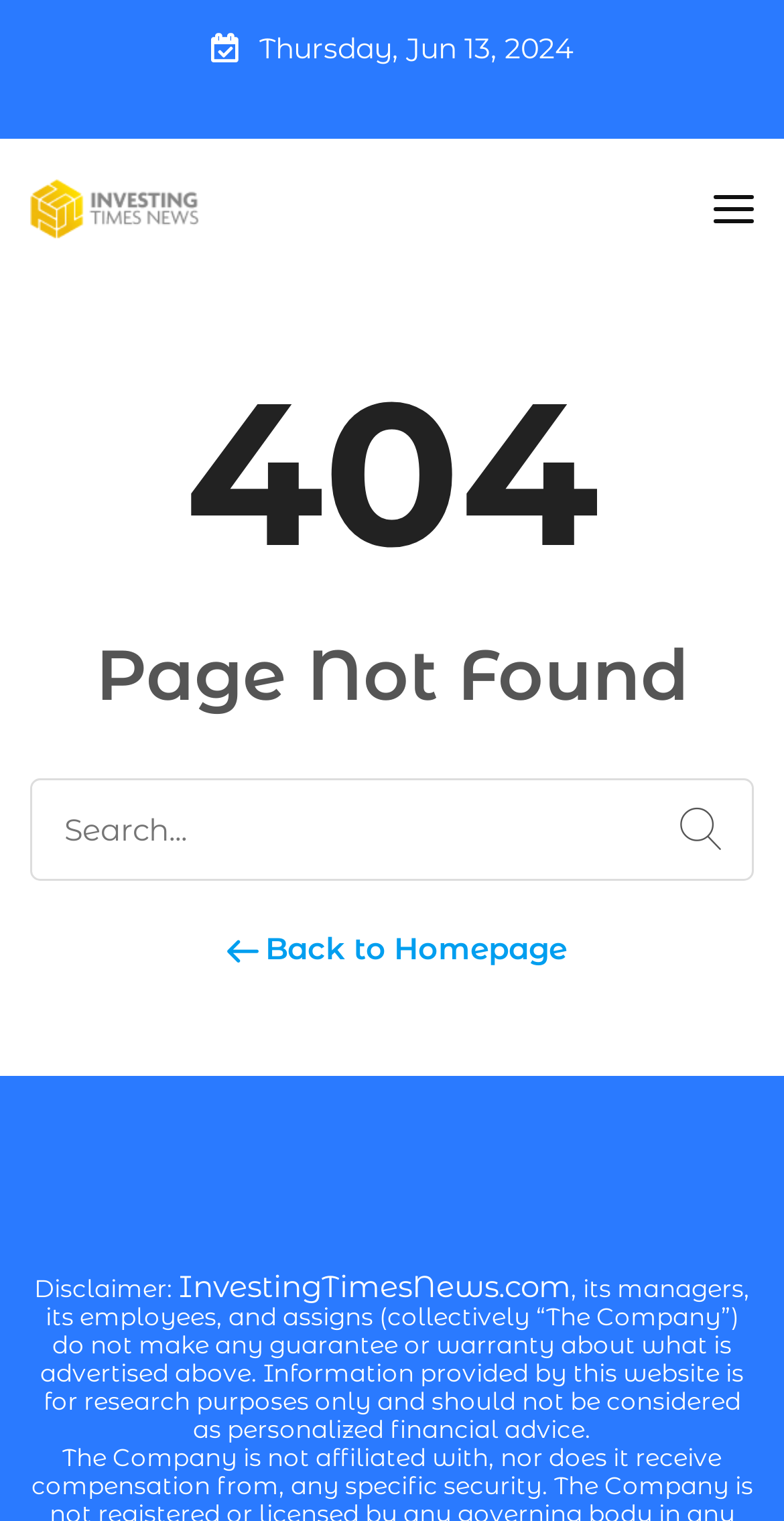Offer a detailed account of what is visible on the webpage.

The webpage displays a "Page not found" error message. At the top, the current date, "Thursday, Jun 13, 2024", is shown. Below the date, there is a layout table with a link to "Investing Times News" accompanied by an image with the same name, positioned at the top-left corner of the table. On the right side of the table, there is another link.

The main content area is divided into sections. The first section has two headings, "404" and "Page Not Found", stacked vertically. Below the headings, there is a search bar with a label "Search for:" and a search box where users can input their queries. A search button with a magnifying glass icon is located at the right end of the search bar.

Under the search bar, there is a link to go "Back to Homepage" with an arrow icon. Further down, there is a disclaimer section that starts with the text "Disclaimer:" and includes a link to "InvestingTimesNews.com". The disclaimer text explains that the company does not provide personalized financial advice and that the information on the website is for research purposes only.